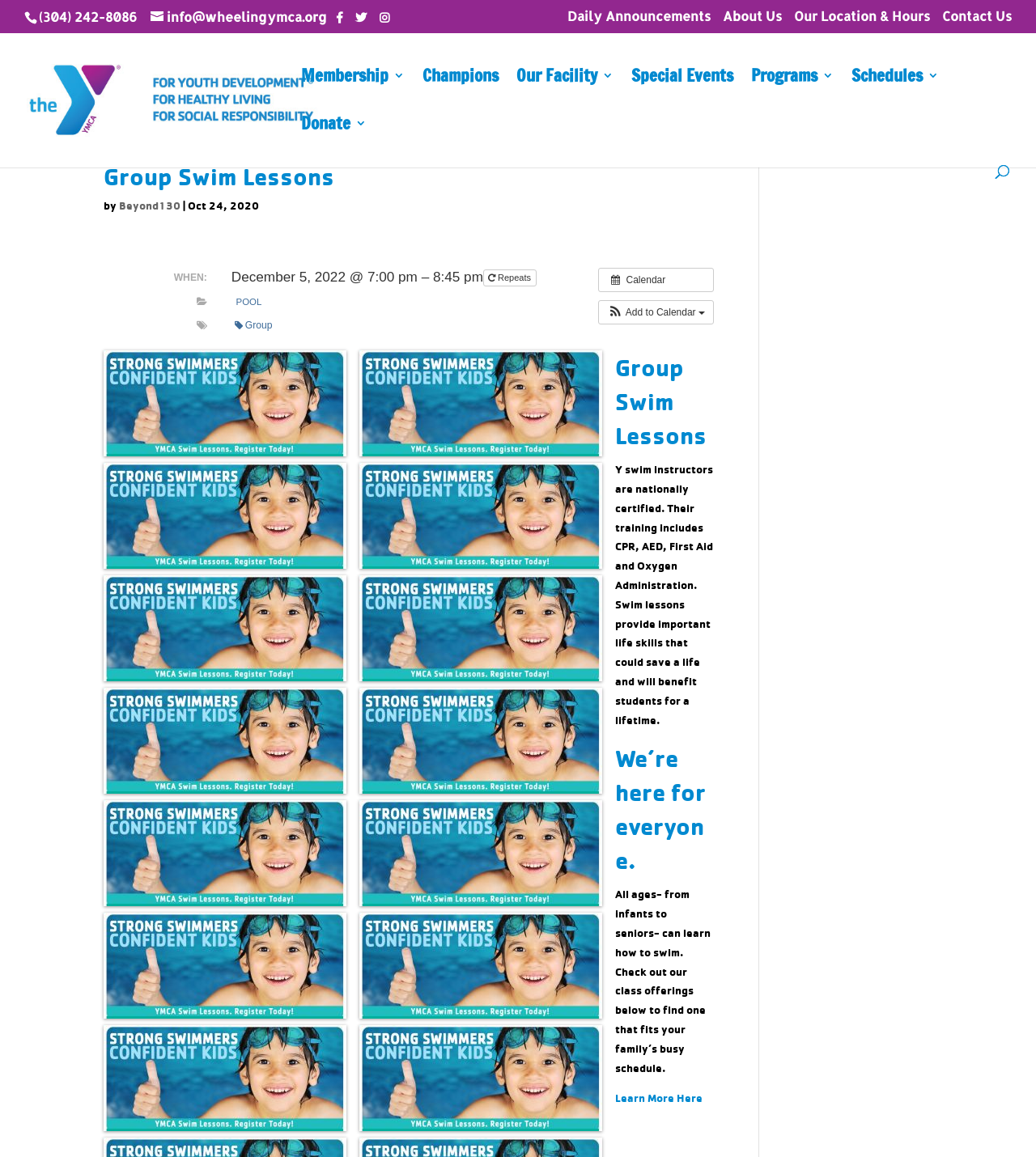Identify the coordinates of the bounding box for the element that must be clicked to accomplish the instruction: "View 'Daily Announcements'".

[0.548, 0.008, 0.686, 0.028]